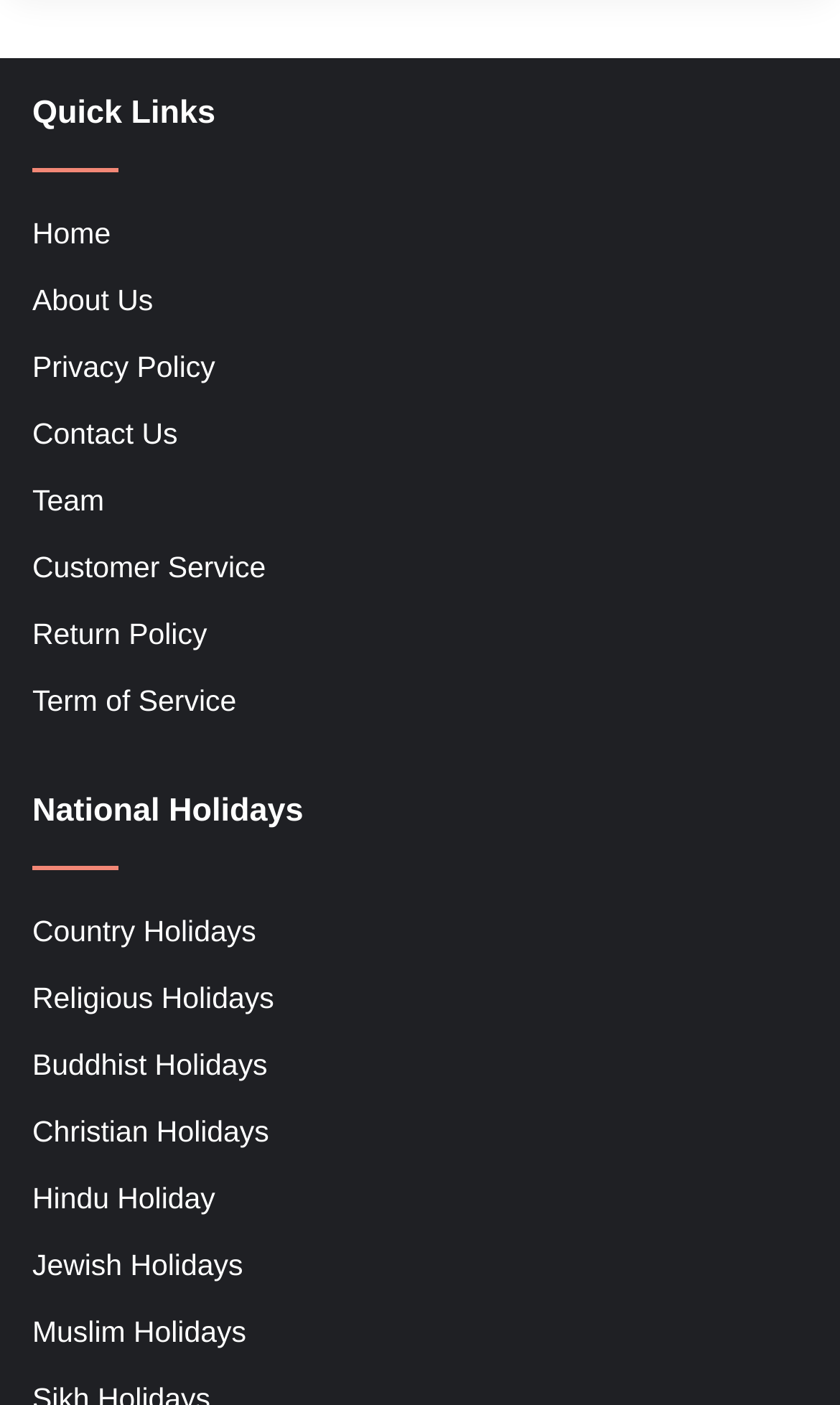Find the bounding box coordinates for the area that must be clicked to perform this action: "contact us".

[0.038, 0.297, 0.211, 0.32]